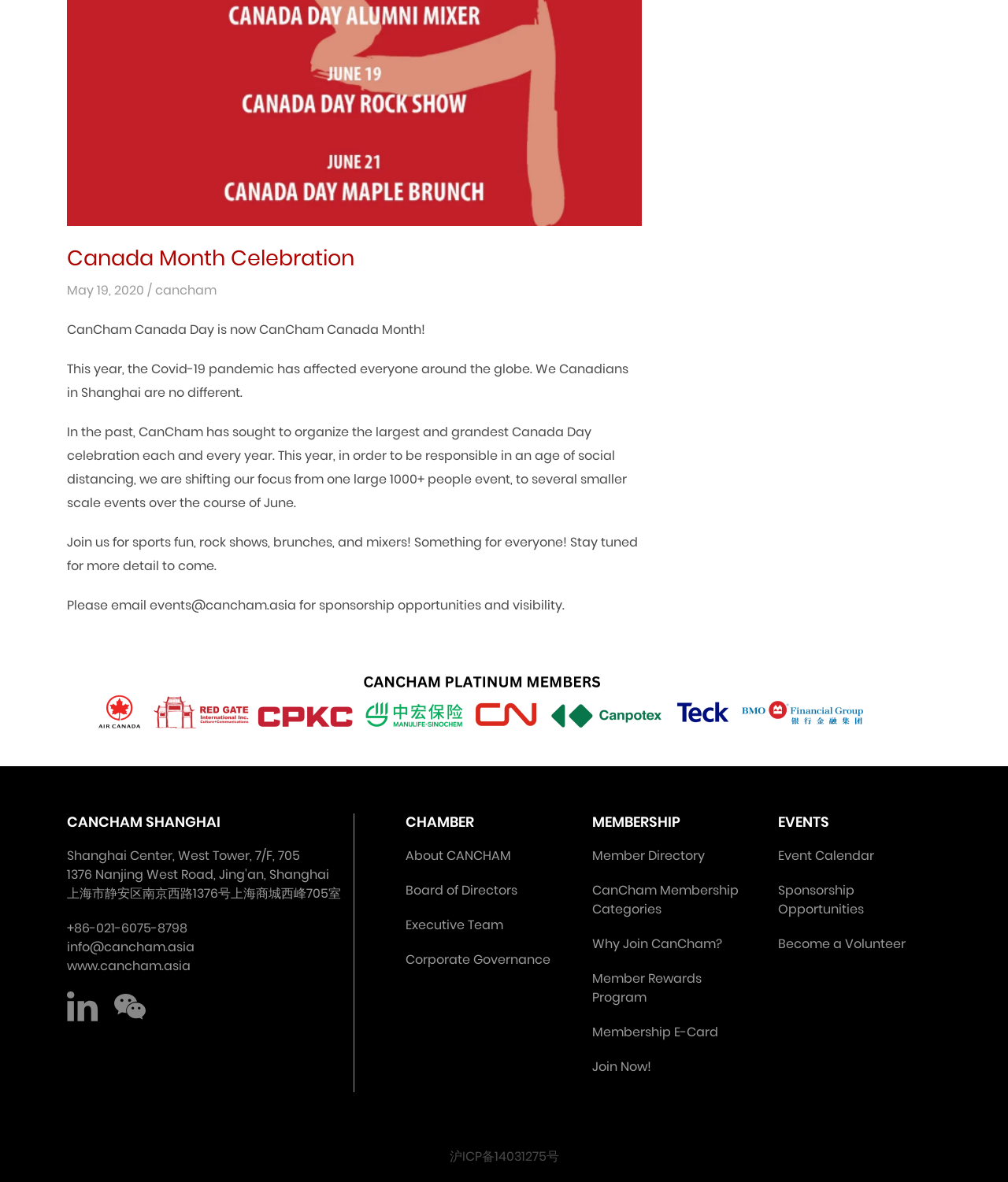Determine the bounding box coordinates of the region I should click to achieve the following instruction: "Check the 'Member Directory'". Ensure the bounding box coordinates are four float numbers between 0 and 1, i.e., [left, top, right, bottom].

[0.587, 0.716, 0.699, 0.731]